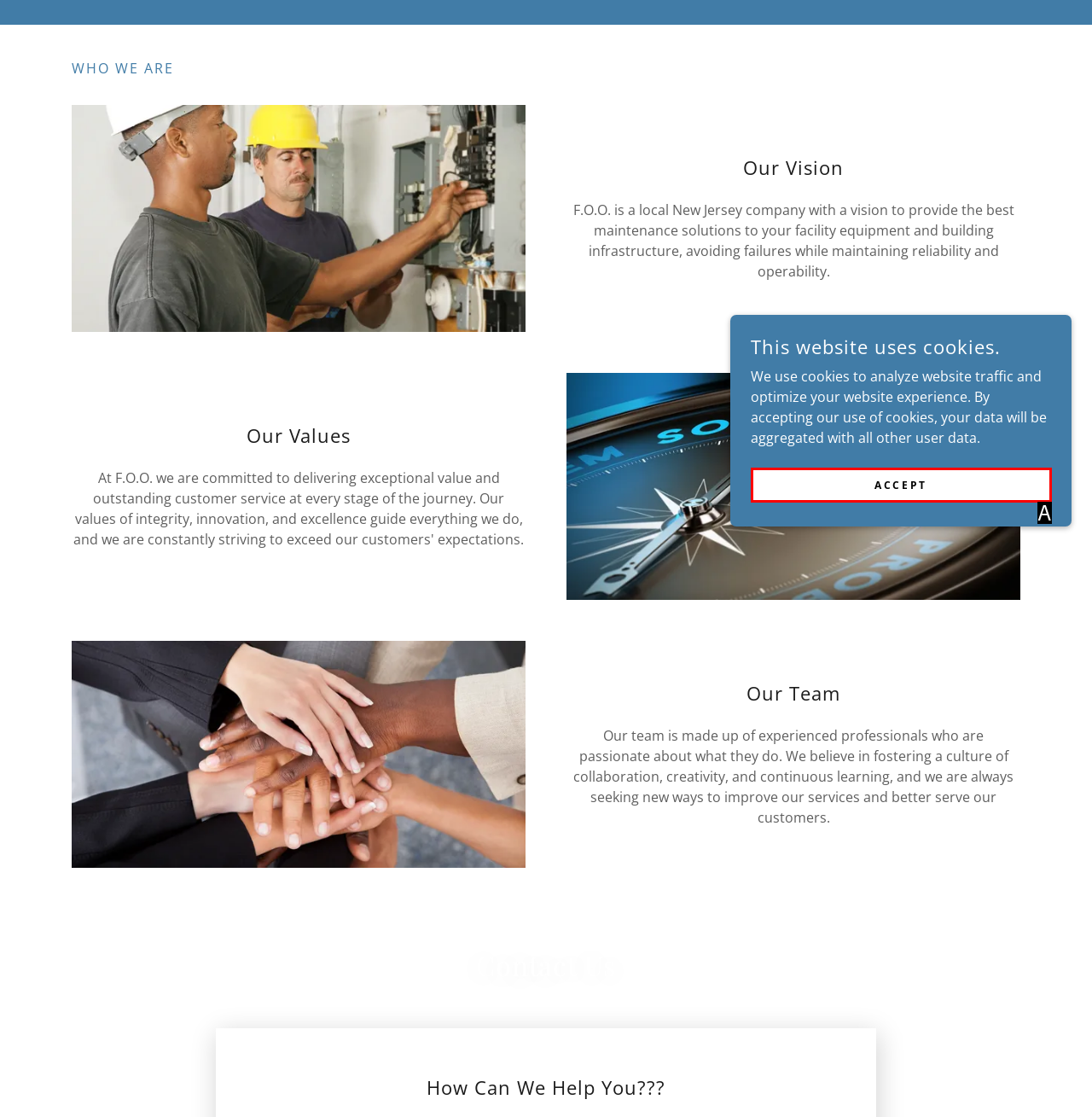Find the HTML element that suits the description: Accept
Indicate your answer with the letter of the matching option from the choices provided.

A